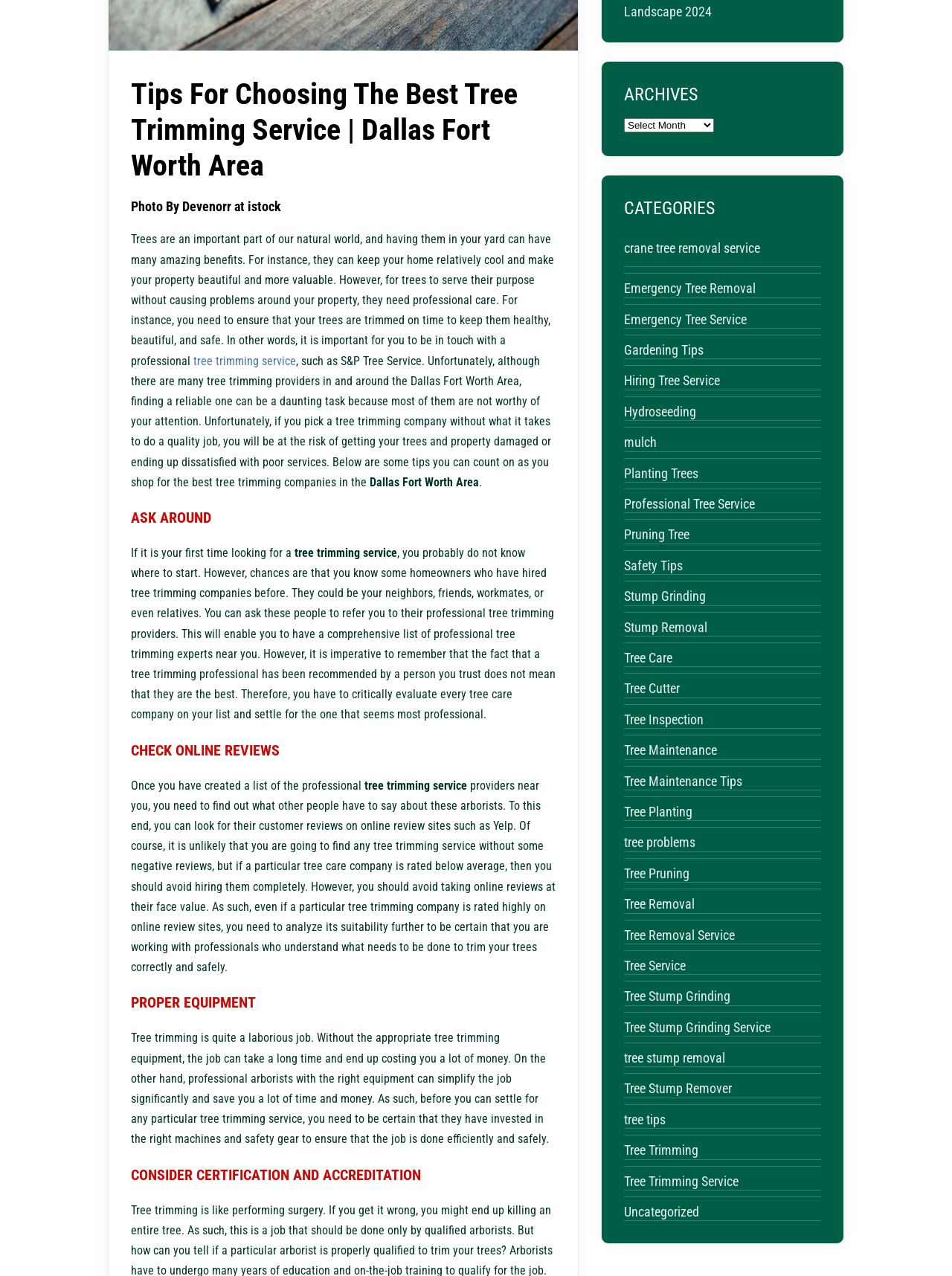Identify the bounding box coordinates for the UI element described by the following text: "Tree Trimming". Provide the coordinates as four float numbers between 0 and 1, in the format [left, top, right, bottom].

[0.655, 0.895, 0.862, 0.908]